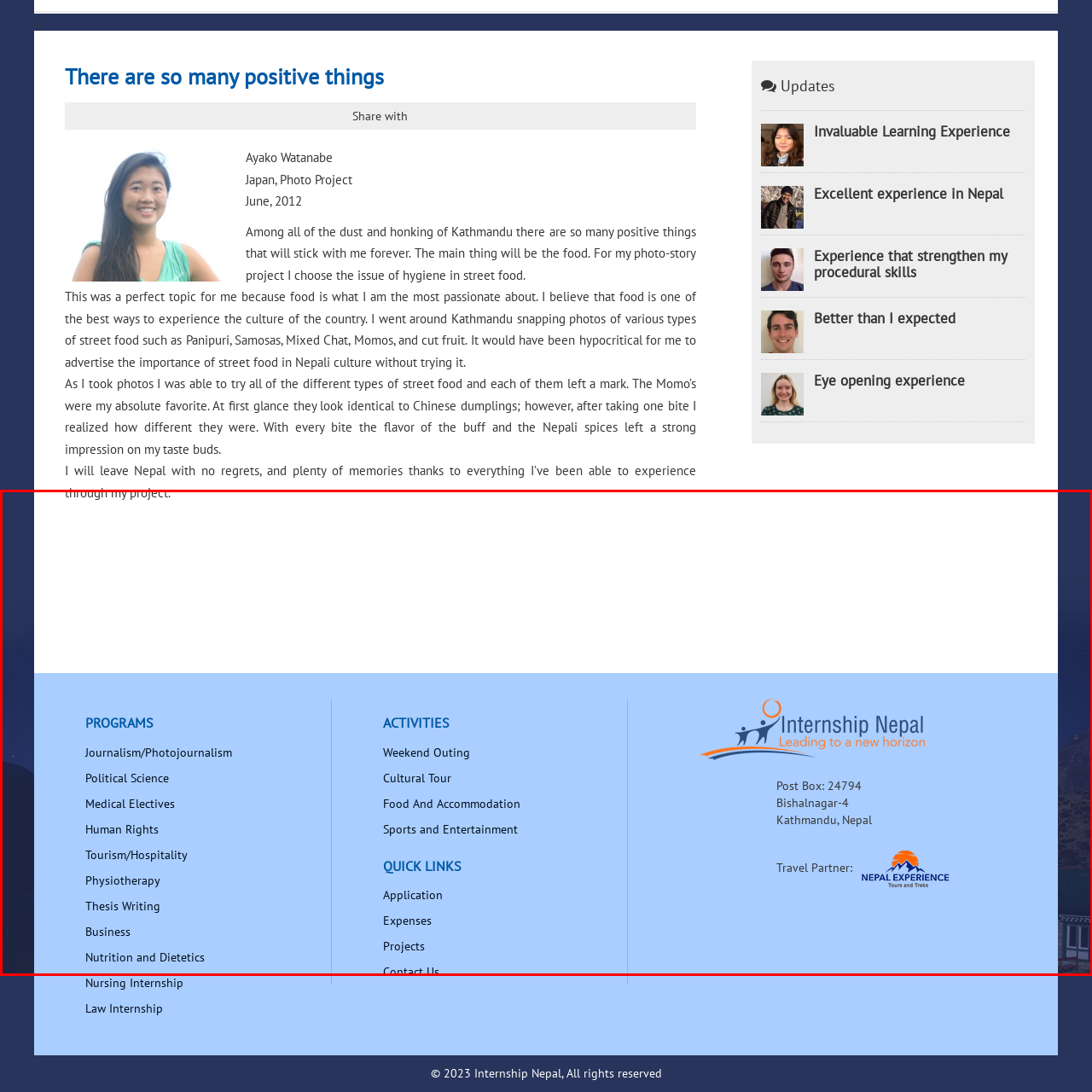Where did Ayako Watanabe participate in the internship program?
Inspect the image portion within the red bounding box and deliver a detailed answer to the question.

The webpage is dedicated to highlighting the experiences of an internship program in Nepal, specifically focusing on food and cultural insights gathered by Ayako Watanabe during her project, indicating that she participated in the internship program in Nepal.